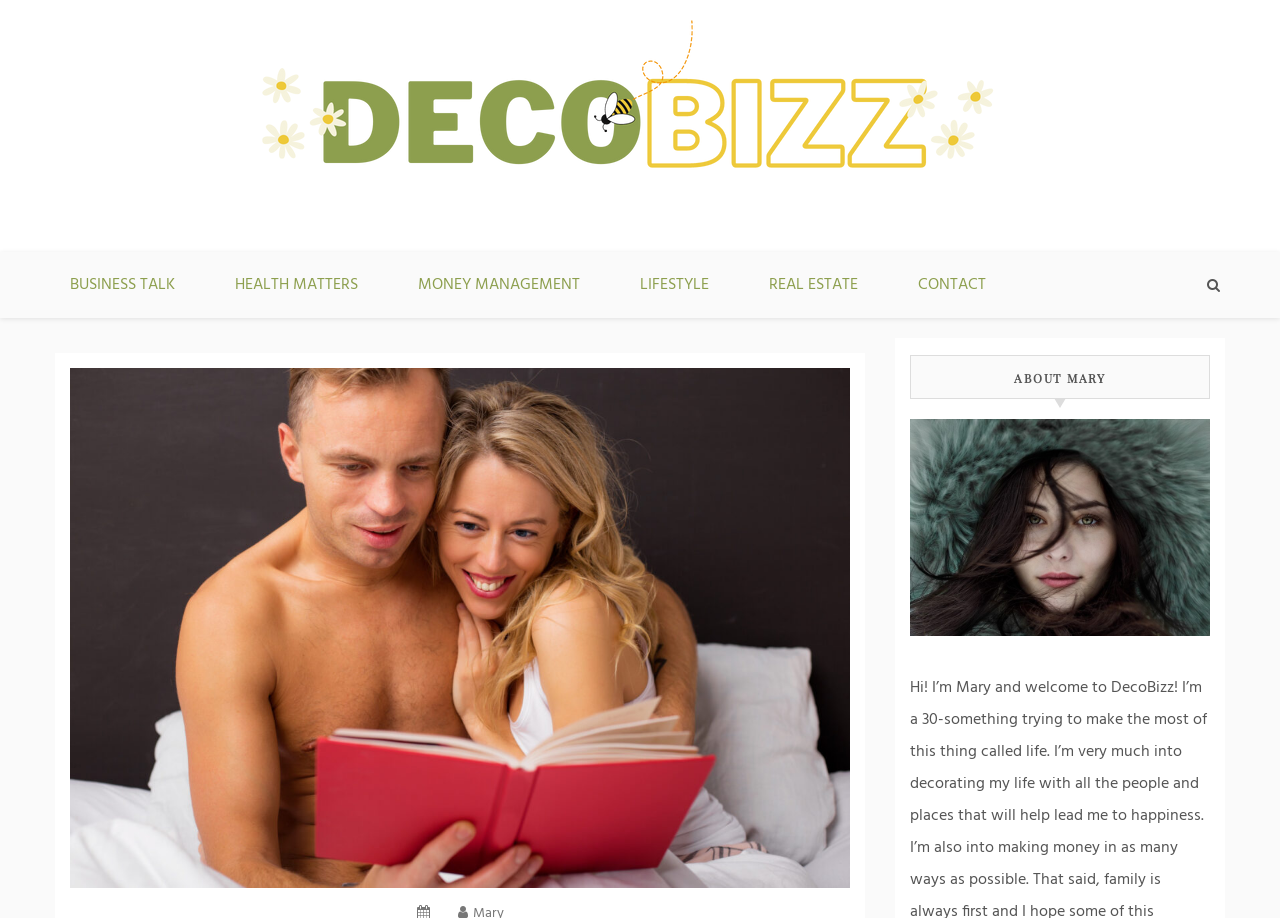Detail the various sections and features present on the webpage.

The webpage is a lifestyle blog focused on relationships, with the title "This Is How to Spice Things Up in a Relationship" at the top. The title is accompanied by a link to the blog's homepage, "DecoBizz Lifestyle Blog", which is situated at the top-left corner of the page. Below the title, there is a tagline "make your life something beautiful" in a smaller font.

On the top-right corner, there is a navigation menu with six categories: "BUSINESS TALK", "HEALTH MATTERS", "MONEY MANAGEMENT", "LIFESTYLE", "REAL ESTATE", and "CONTACT". Each category is a separate link, arranged horizontally from left to right.

The main content of the page is an article with a large image that takes up most of the page's width, situated below the navigation menu. The image has a caption that summarizes the article's content, which is about keeping relationships exciting and spicing things up.

To the right of the image, there is a section about the author, "ABOUT MARY", with a heading and a link to more information. This section is positioned below the navigation menu and to the right of the main image.

Overall, the webpage has a clean layout with clear headings and concise text, making it easy to navigate and read.